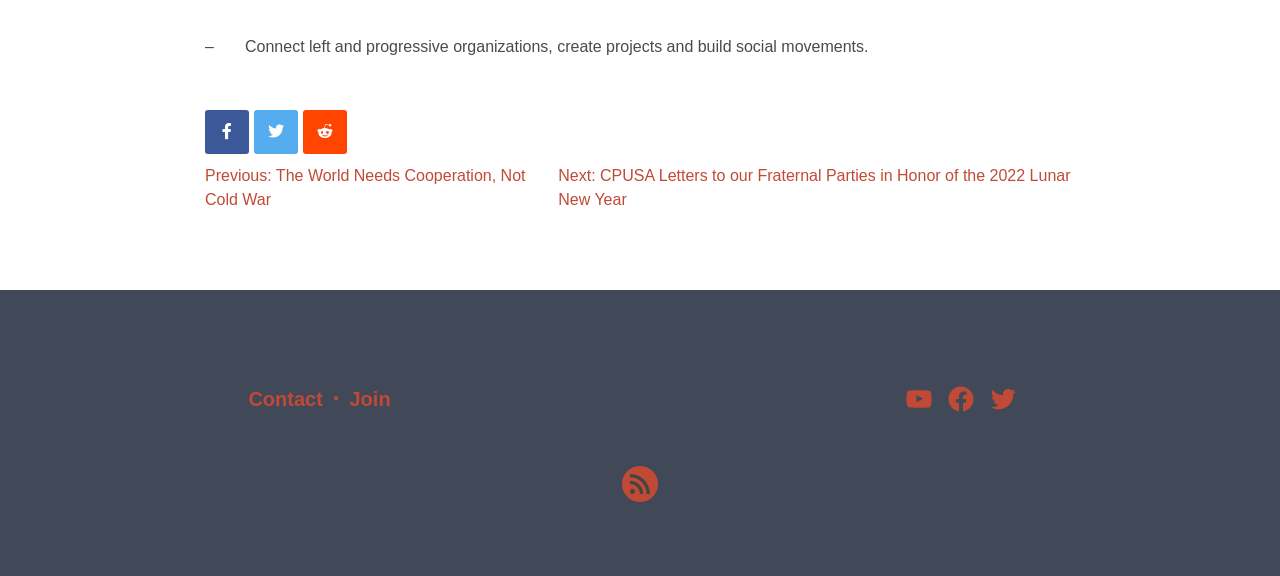Given the webpage screenshot and the description, determine the bounding box coordinates (top-left x, top-left y, bottom-right x, bottom-right y) that define the location of the UI element matching this description: Contact

[0.194, 0.673, 0.252, 0.712]